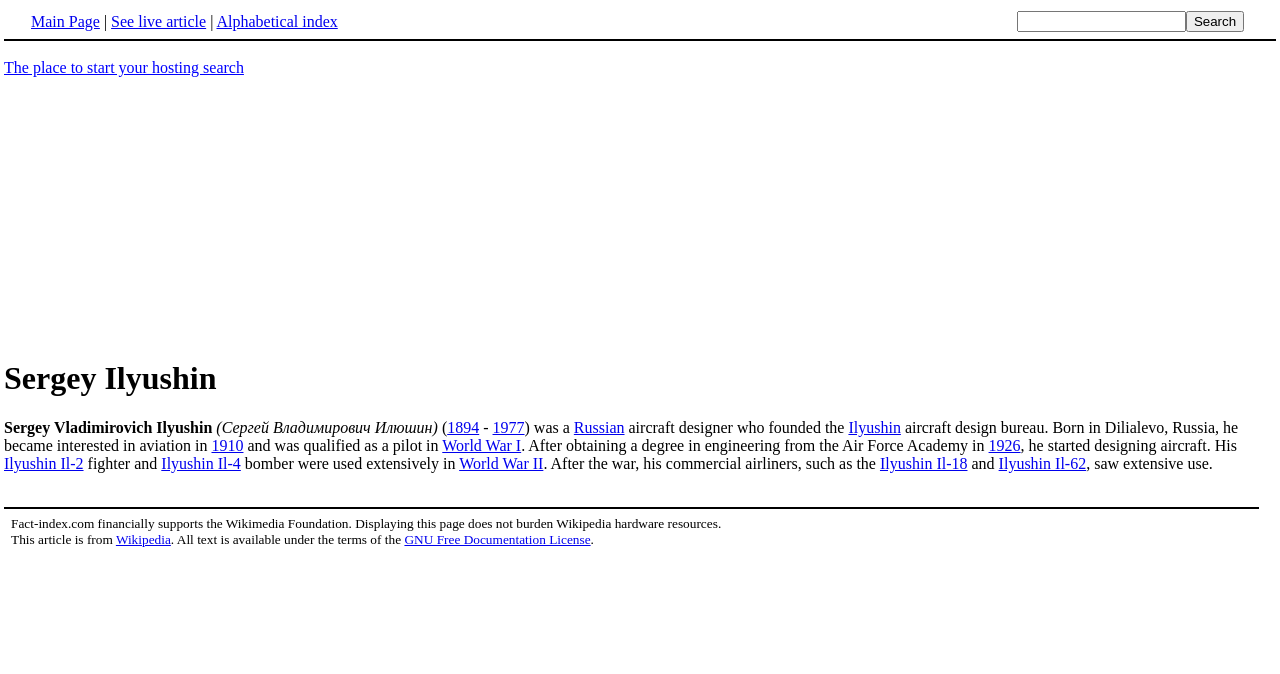Using the given element description, provide the bounding box coordinates (top-left x, top-left y, bottom-right x, bottom-right y) for the corresponding UI element in the screenshot: lymphatic drainage

None